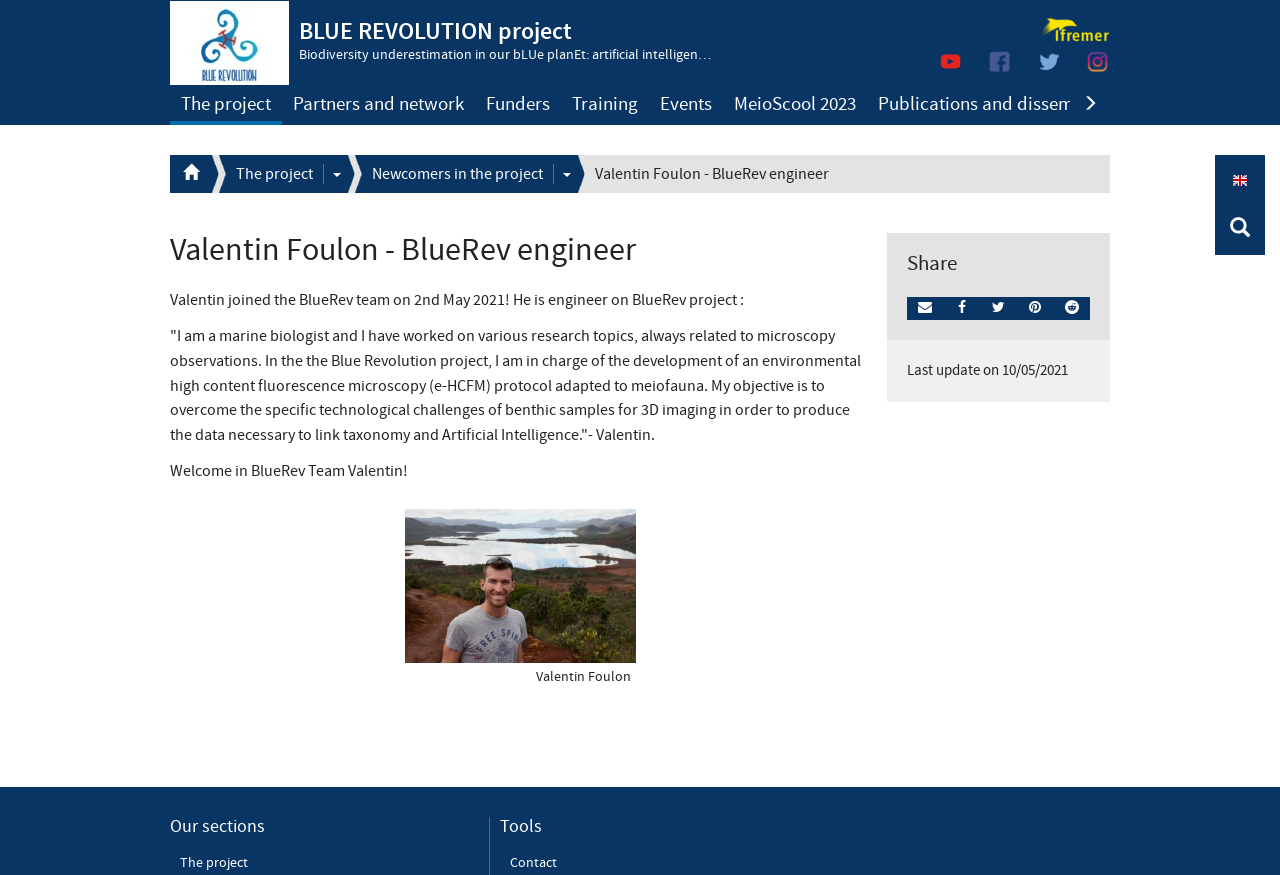Determine the bounding box coordinates for the area that should be clicked to carry out the following instruction: "Click the 'Back to home' link".

[0.133, 0.037, 0.226, 0.059]